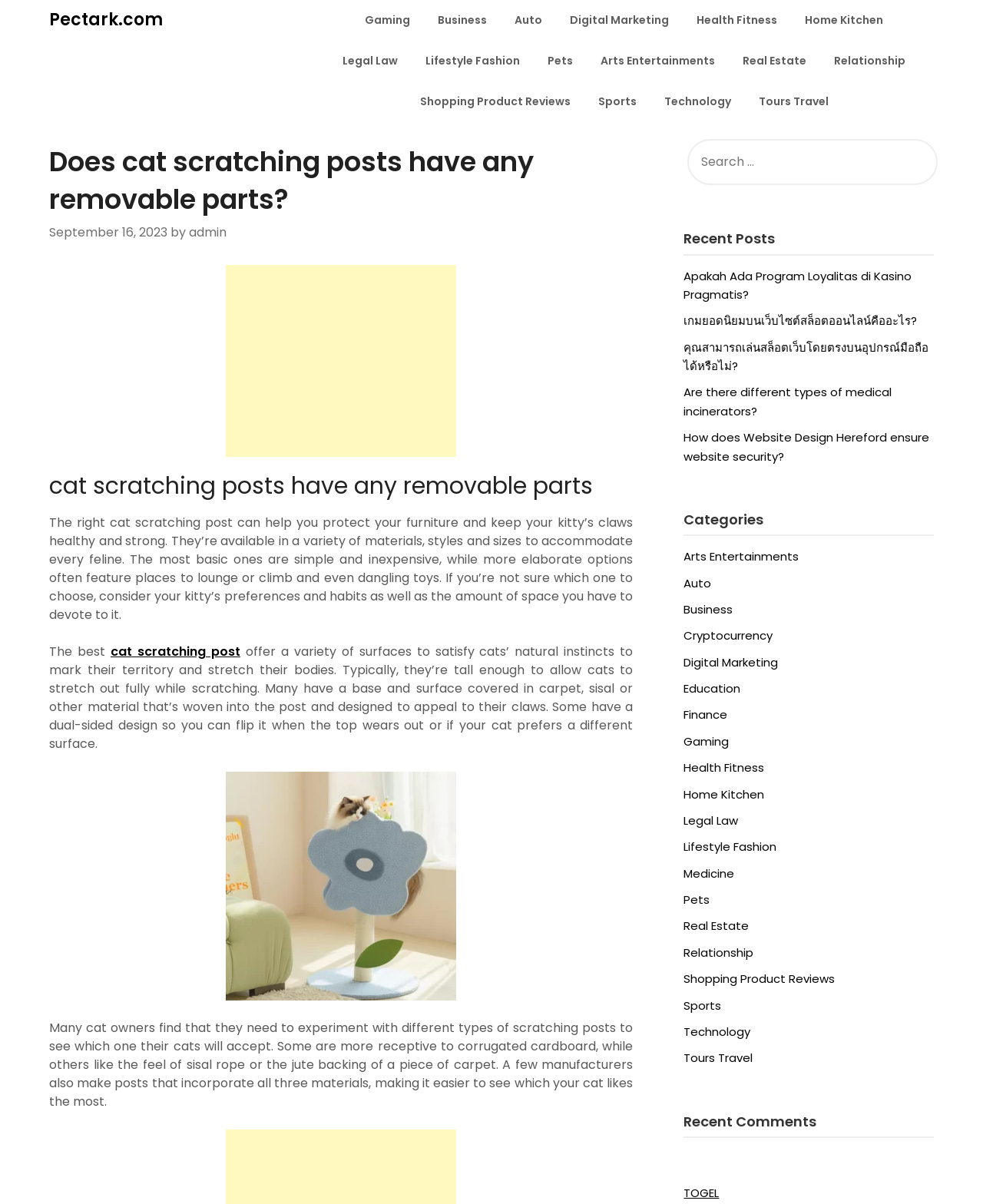Create a detailed narrative describing the layout and content of the webpage.

This webpage is about cat scratching posts, specifically discussing whether they have removable parts. At the top, there is a header section with links to various categories, including Gaming, Business, Auto, and more. Below the header, there is a main content section with a heading that asks the question "Does cat scratching posts have any removable parts?" followed by a brief description of the importance of cat scratching posts in protecting furniture and keeping cats' claws healthy.

The main content section is divided into several paragraphs, each discussing different aspects of cat scratching posts, such as their variety of materials, styles, and sizes, and how they can satisfy cats' natural instincts to mark their territory and stretch their bodies. There are also links to related topics, such as the best cat scratching post.

On the right side of the page, there is a search bar with a label "SEARCH FOR:" and a search box. Below the search bar, there is a section titled "Recent Posts" with links to several recent articles on various topics, including casino loyalty programs, online slot games, and medical incinerators.

Further down the page, there is a section titled "Categories" with links to various categories, including Arts and Entertainment, Auto, Business, and more. Finally, there is a section titled "Recent Comments" with a link to a comment about TOGEL.

Throughout the page, there are several advertisements and links to other articles and websites, including a banner ad at the top and an iframe ad in the middle of the page.